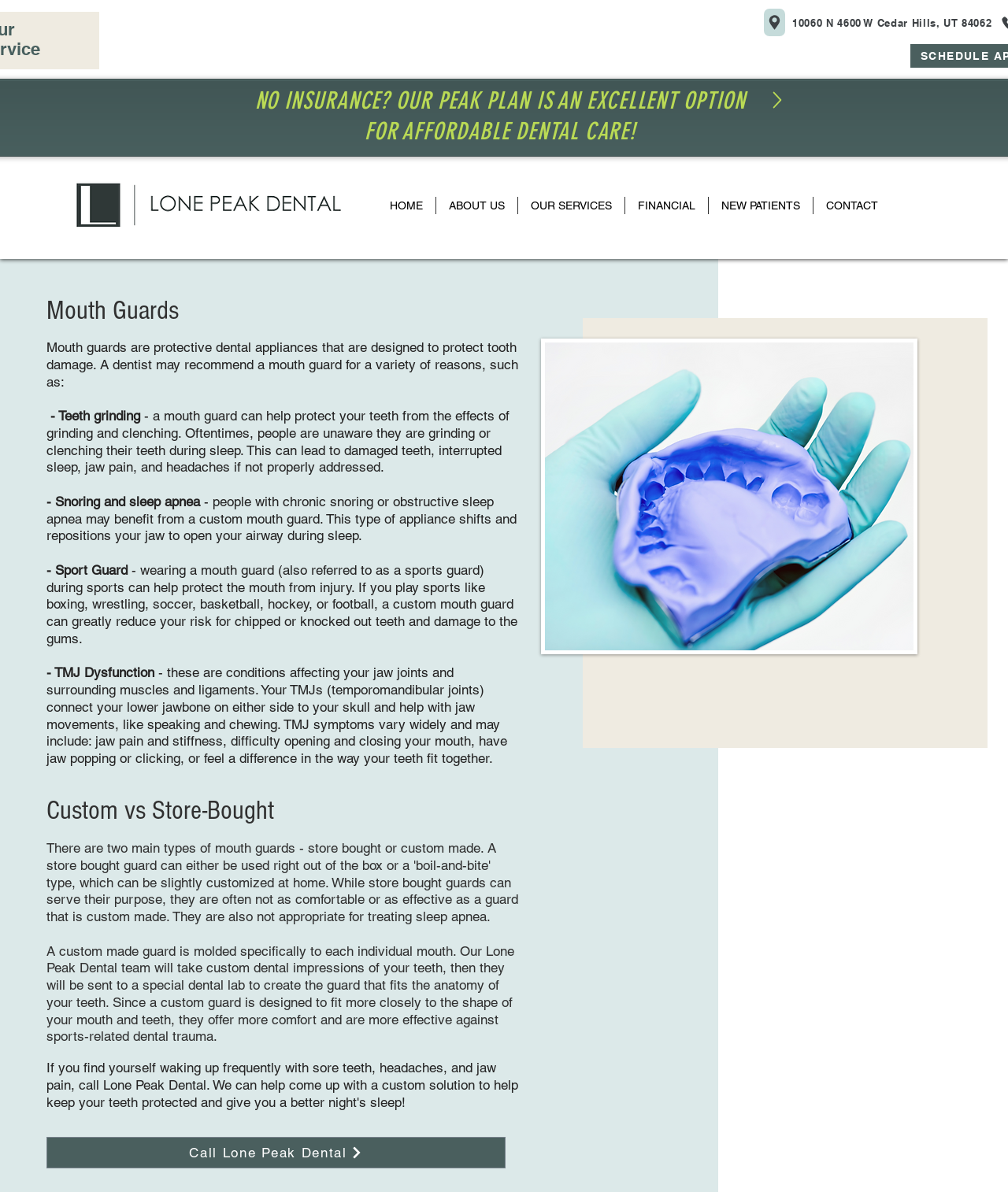Look at the image and answer the question in detail:
What is the name of the dental plan mentioned on the webpage?

I found the answer by looking at the heading element that contains the text 'NO INSURANCE? OUR PEAK PLAN IS AN EXCELLENT OPTION FOR AFFORDABLE DENTAL CARE!', which is located at the top of the webpage.